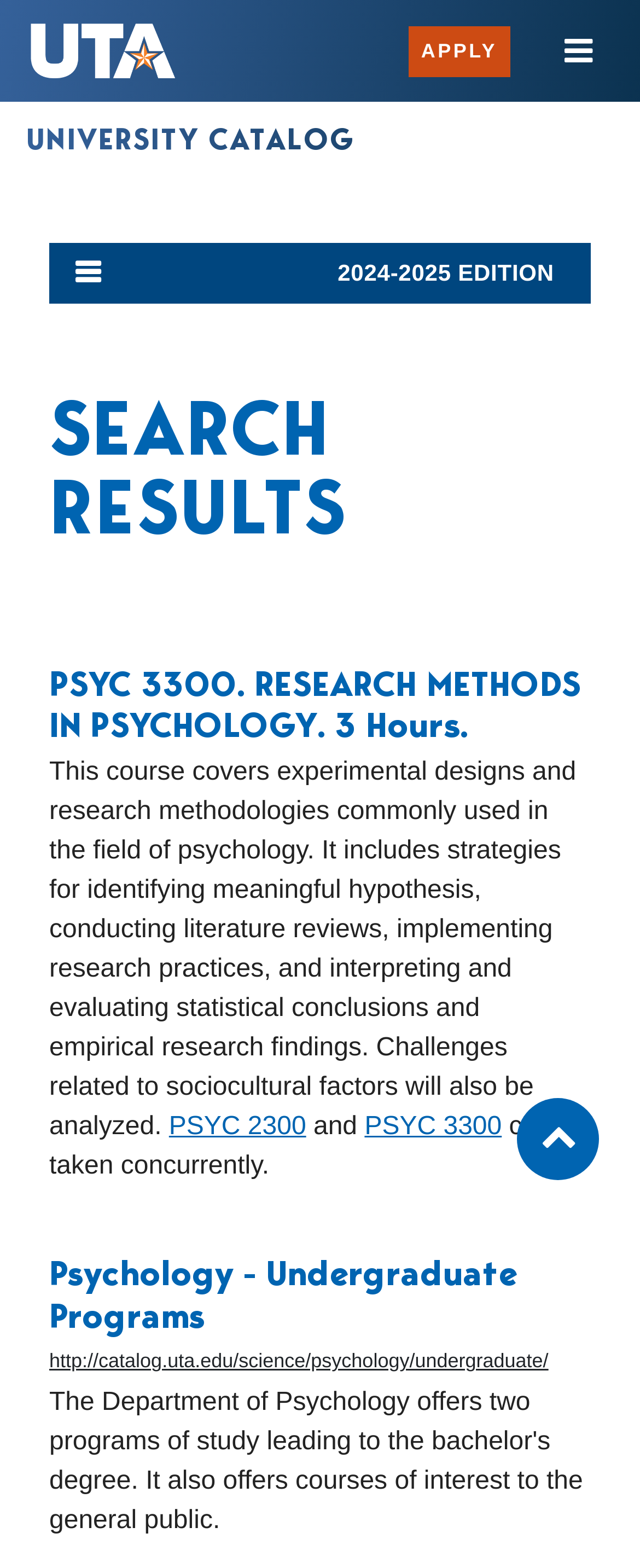Identify the bounding box coordinates of the area you need to click to perform the following instruction: "View the 2024-2025 university catalog edition".

[0.077, 0.155, 0.923, 0.194]